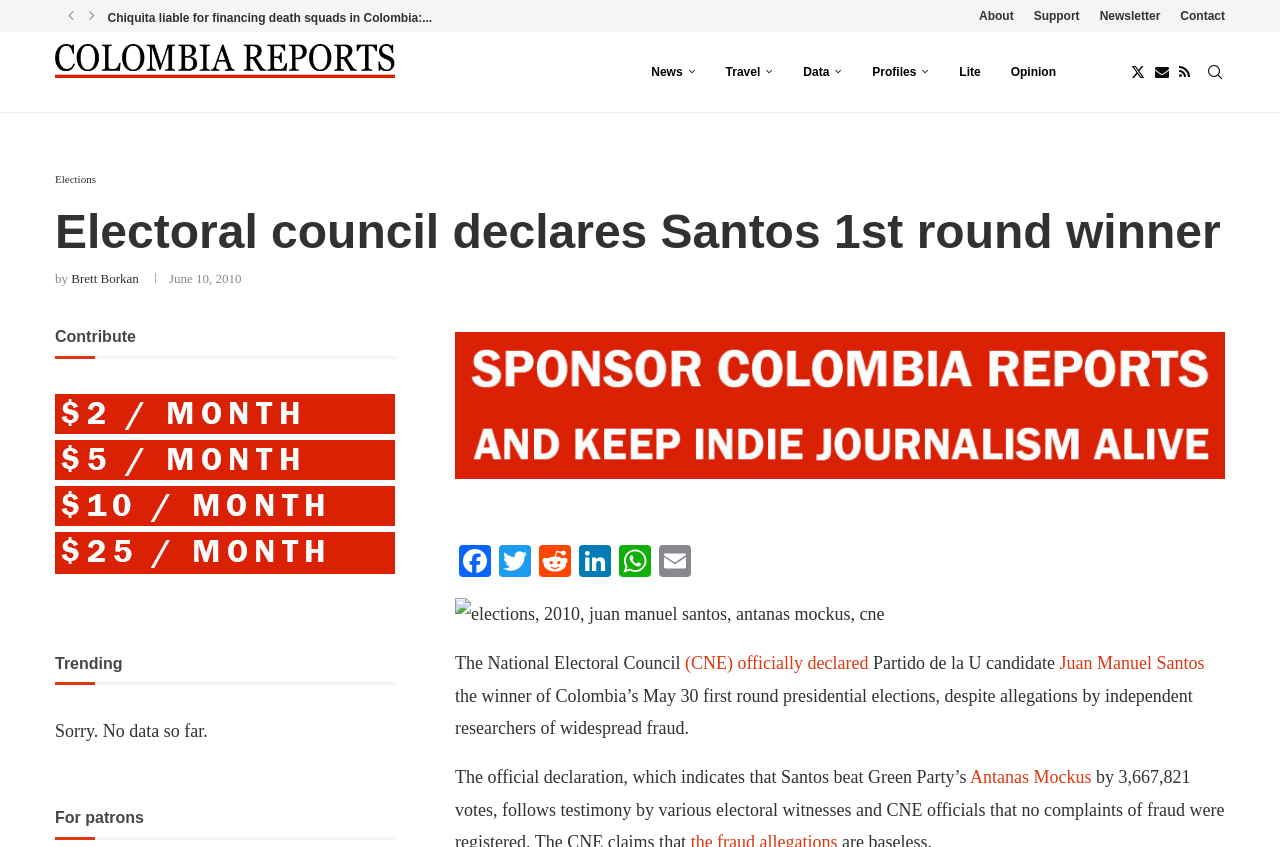Please extract the title of the webpage.

Electoral council declares Santos 1st round winner